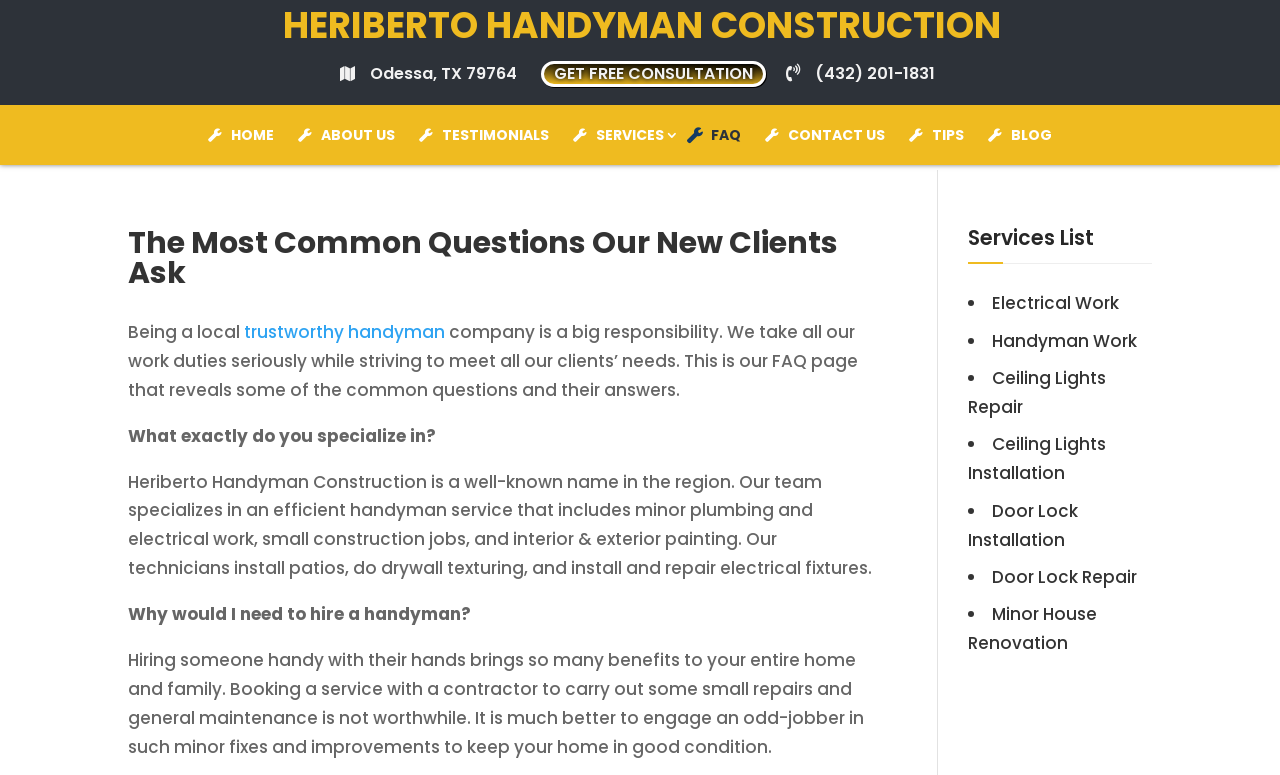Why is it better to hire a handyman?
Using the image as a reference, give a one-word or short phrase answer.

For minor repairs and maintenance